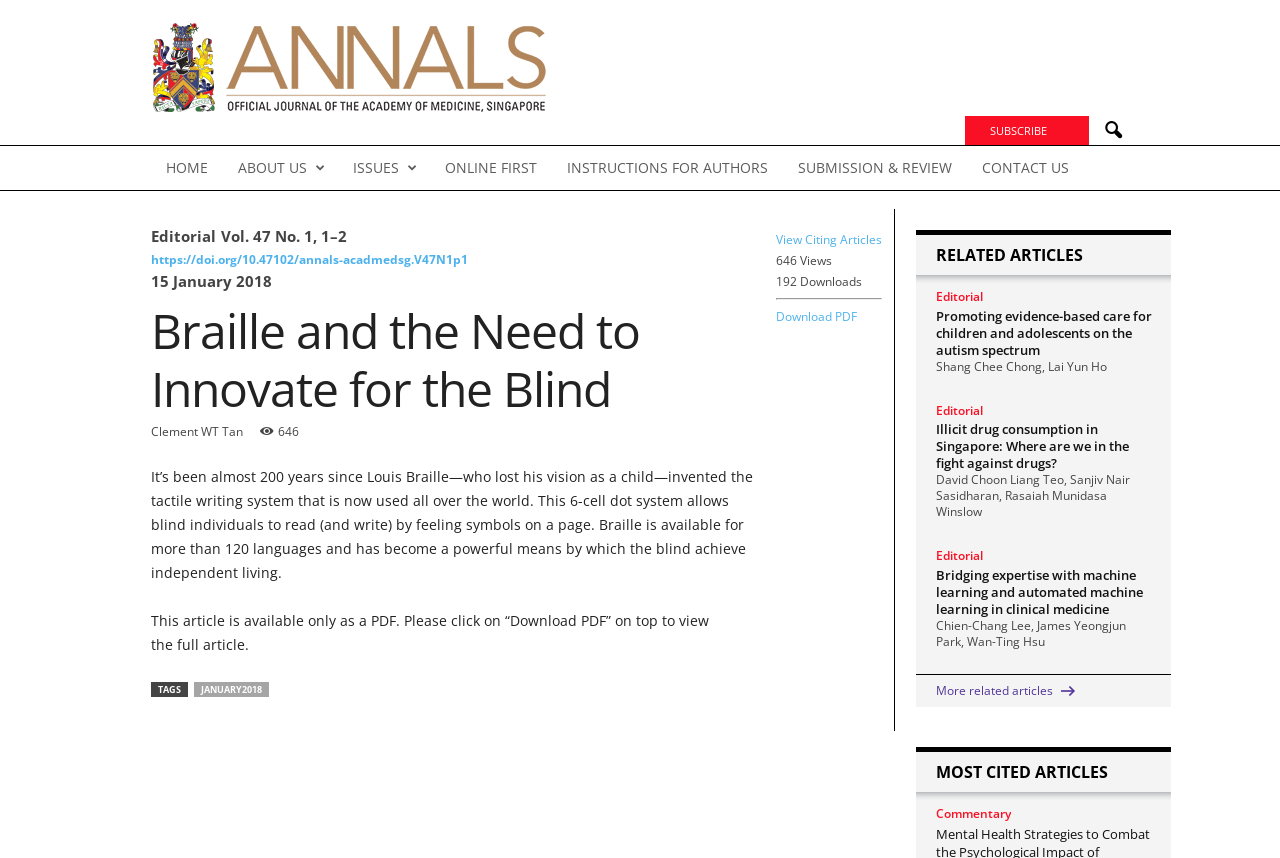What is the topic of the editorial?
Ensure your answer is thorough and detailed.

The topic of the editorial can be found in the main content section of the webpage, where it says 'Braille and the Need to Innovate for the Blind' in a heading format.